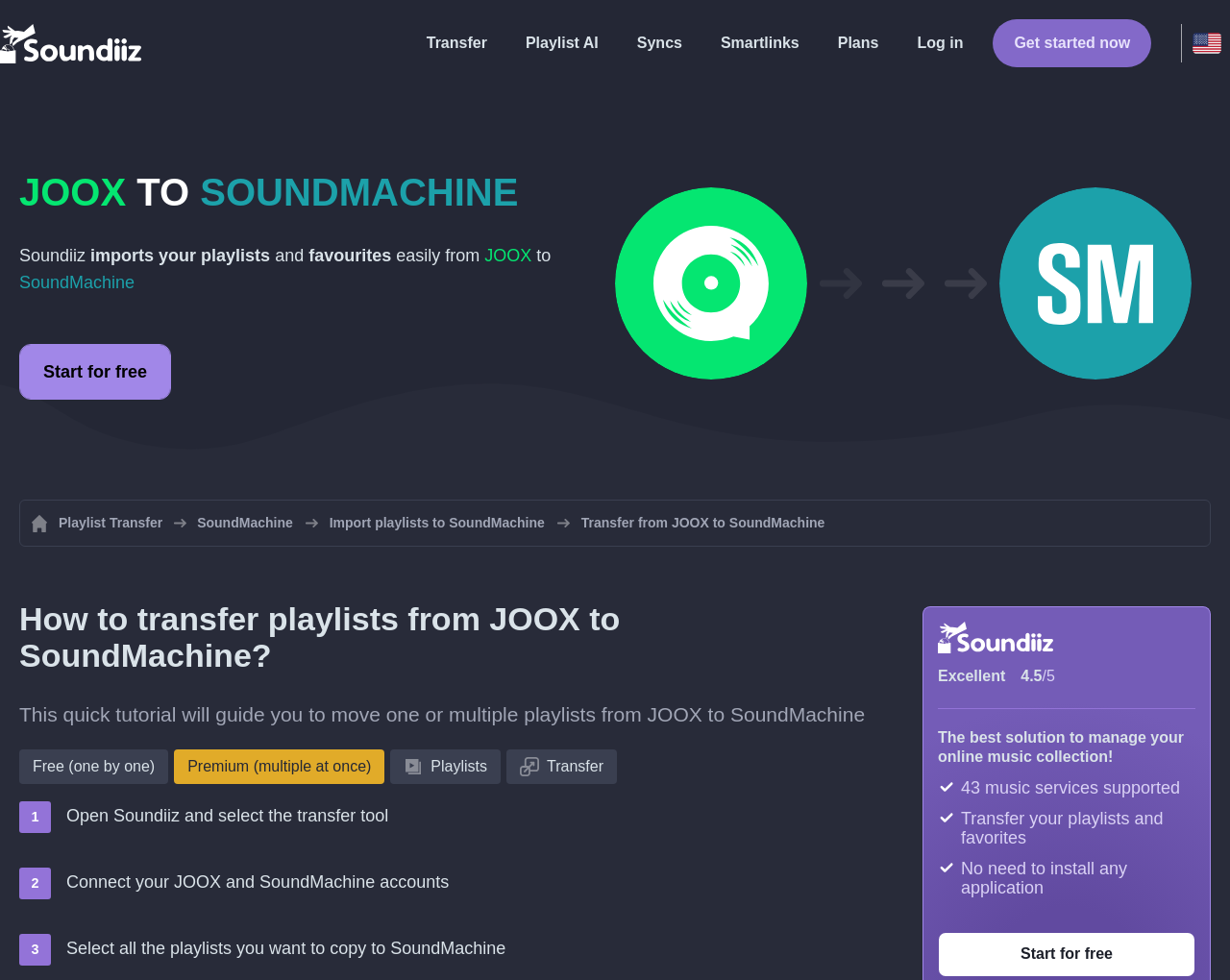What is the first step in transferring playlists?
Using the image, provide a detailed and thorough answer to the question.

According to the static text 'Open Soundiiz and select the transfer tool', the first step in transferring playlists is to open Soundiiz.